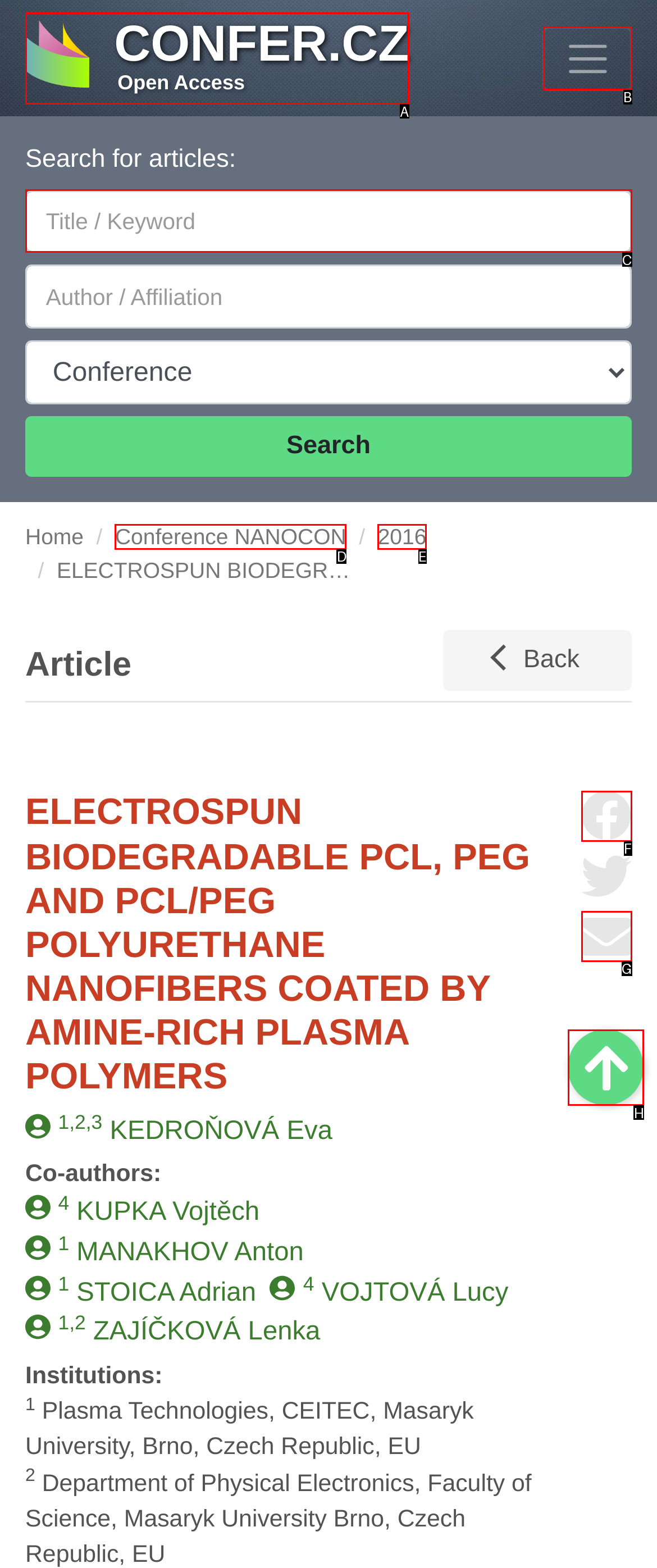Which option aligns with the description: CONFER.CZ Open Access? Respond by selecting the correct letter.

A